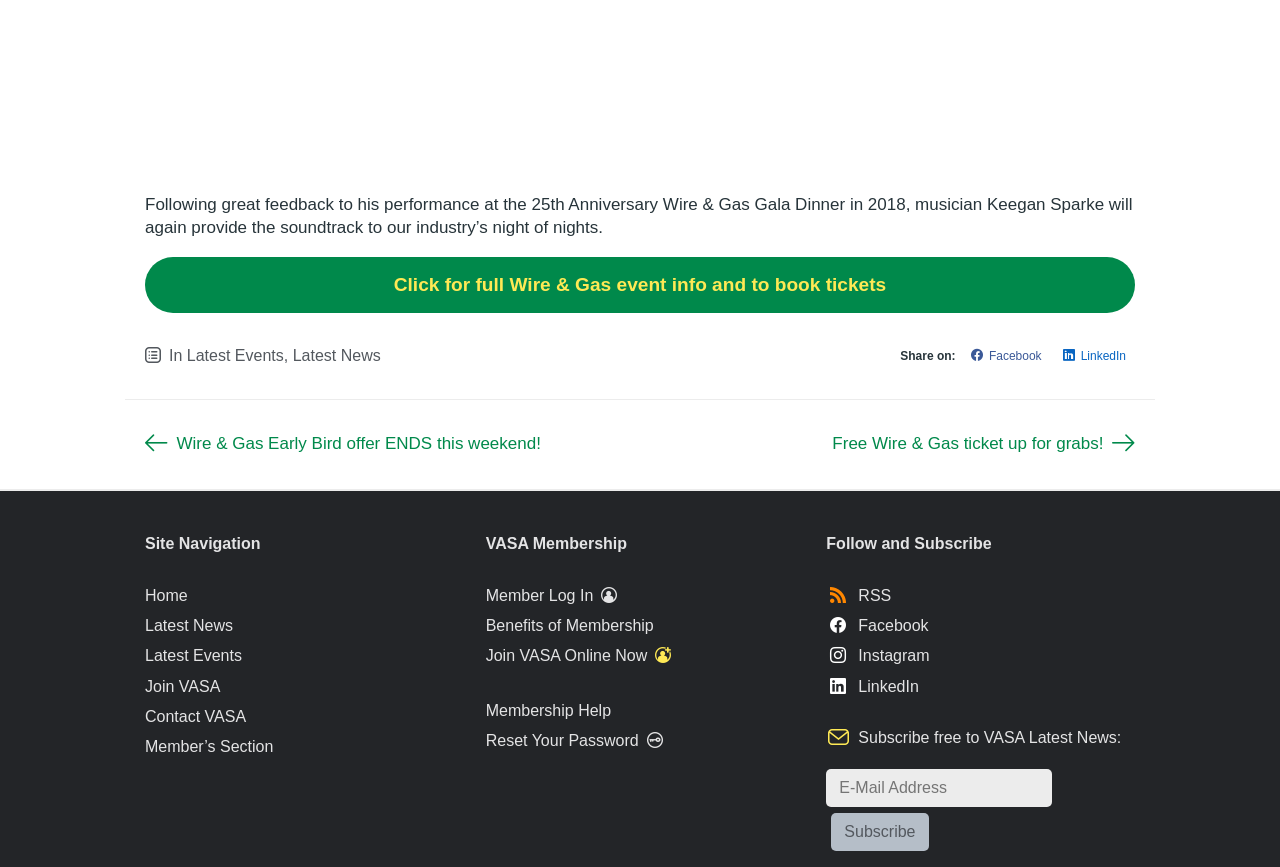Please find the bounding box coordinates of the element's region to be clicked to carry out this instruction: "Click to book tickets for the Wire & Gas event".

[0.113, 0.297, 0.887, 0.361]